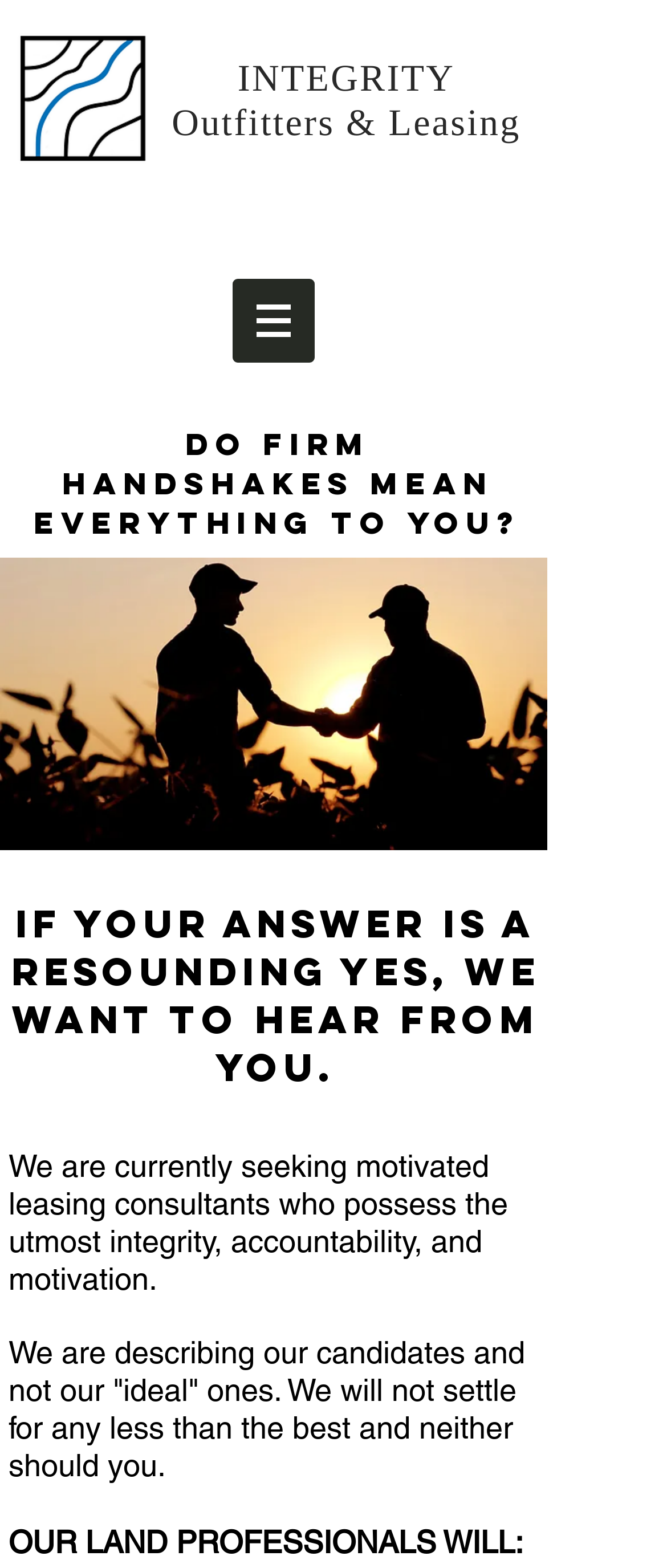Please provide a detailed answer to the question below based on the screenshot: 
What is the relationship between handshakes and the job?

The heading 'Handshakes mean EVERYTHING to You?' suggests that handshakes are important in the context of the job, implying that the company values trust and reliability in their candidates.